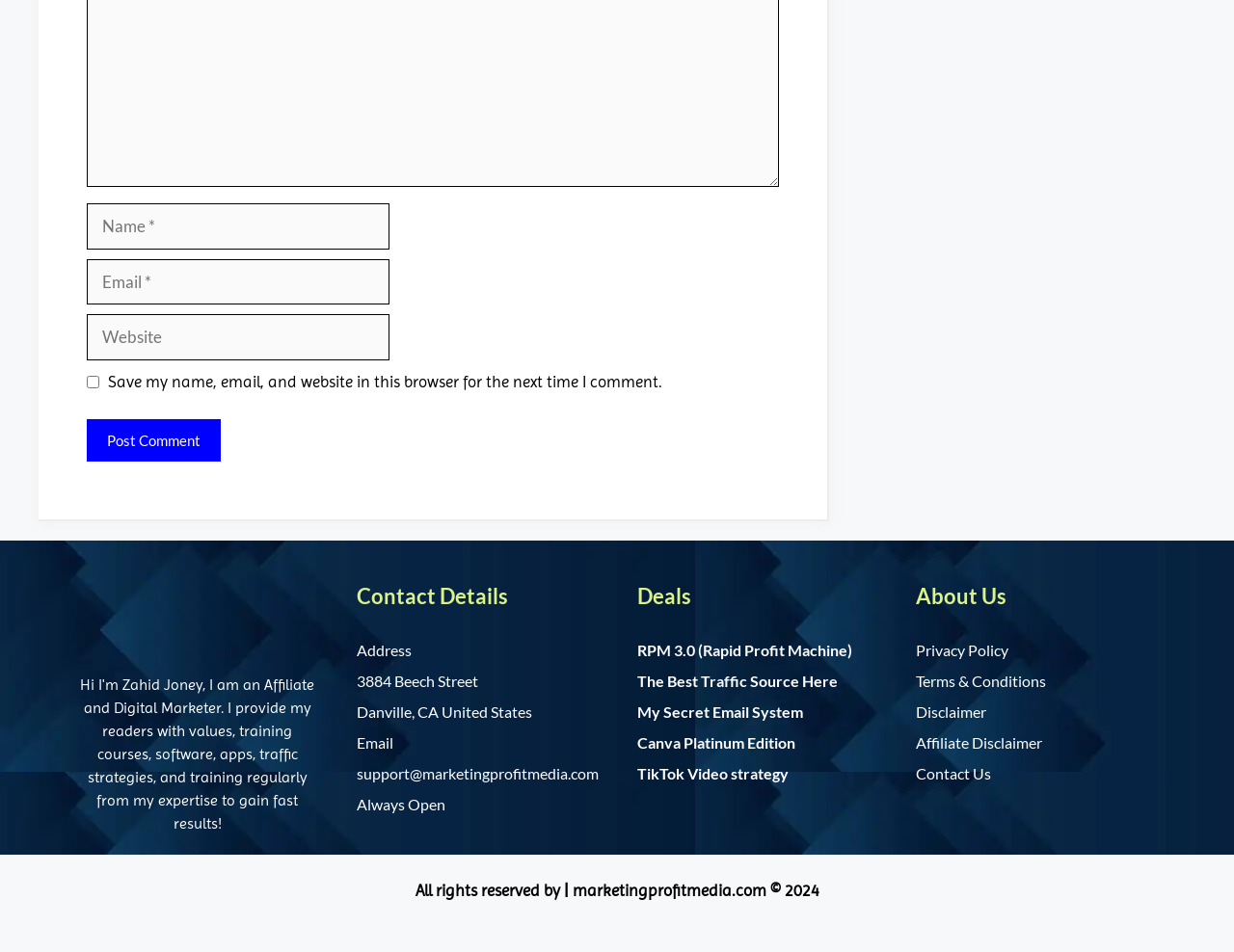Provide the bounding box coordinates for the UI element that is described as: "parent_node: Comment name="url" placeholder="Website"".

[0.07, 0.33, 0.316, 0.378]